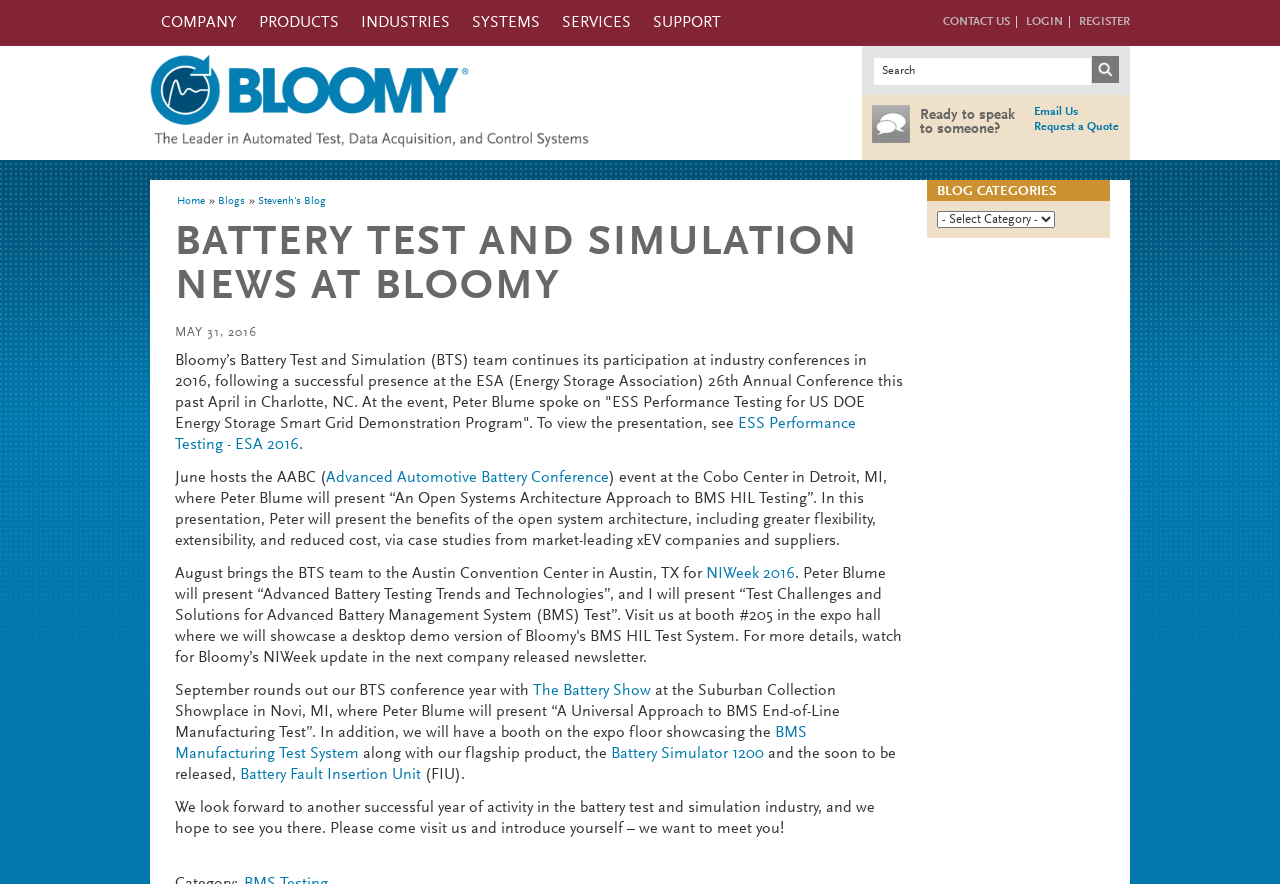What is the company name?
Look at the image and respond with a one-word or short-phrase answer.

Bloomy